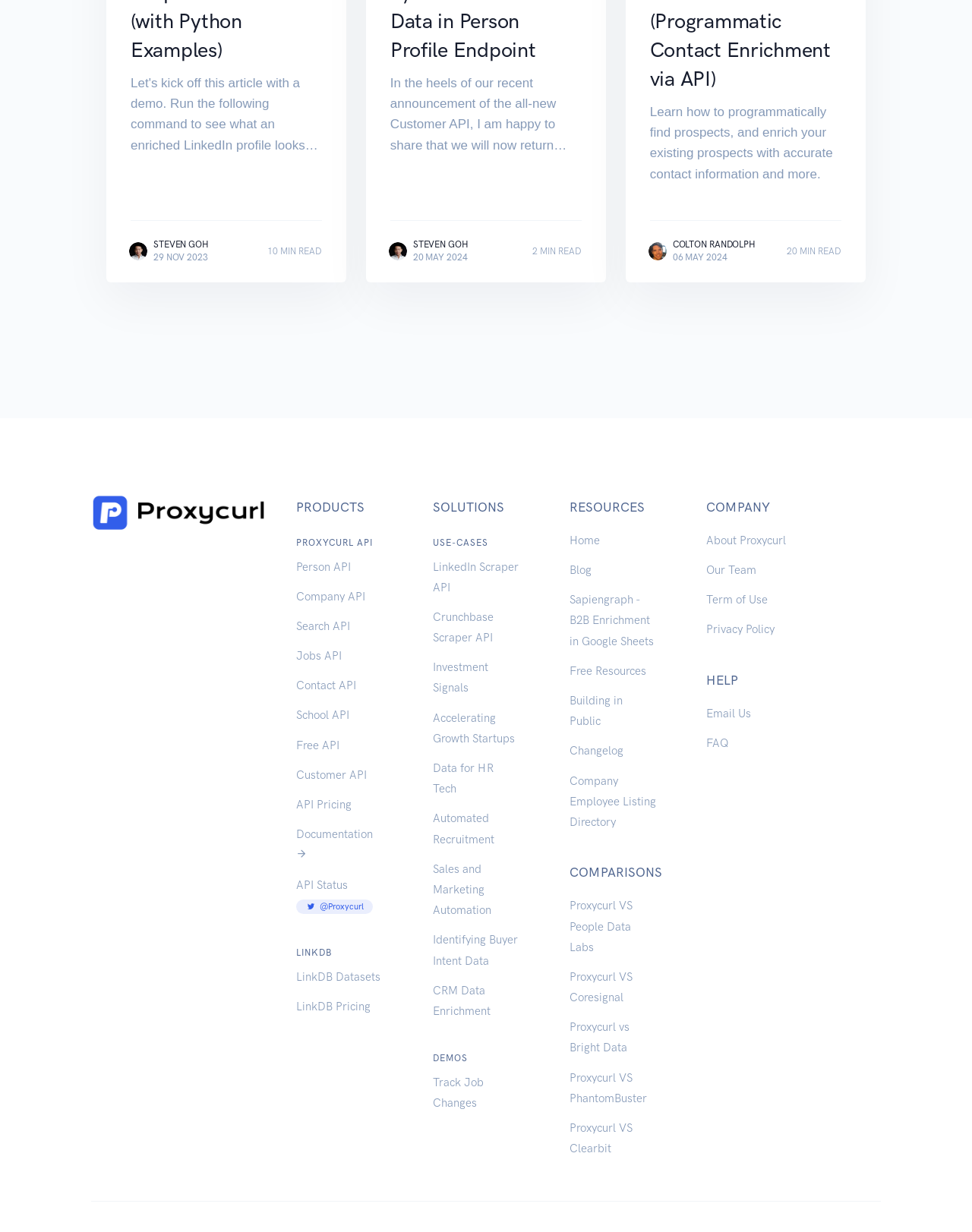How many use-cases are listed under SOLUTIONS?
Carefully analyze the image and provide a detailed answer to the question.

Under the SOLUTIONS section, there are 9 use-cases listed, including LinkedIn Scraper API, Crunchbase Scraper API, Investment Signals, and others.